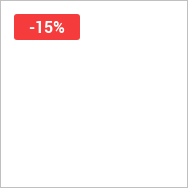Observe the image and answer the following question in detail: What type of product is being promoted?

The context of the discount is designed to attract attention and drive customers toward making a purchase on the website, where various items are showcased alongside the promotion, and the product being promoted is a Seamless Wireless Adapter for iPhone, which is a tech product.